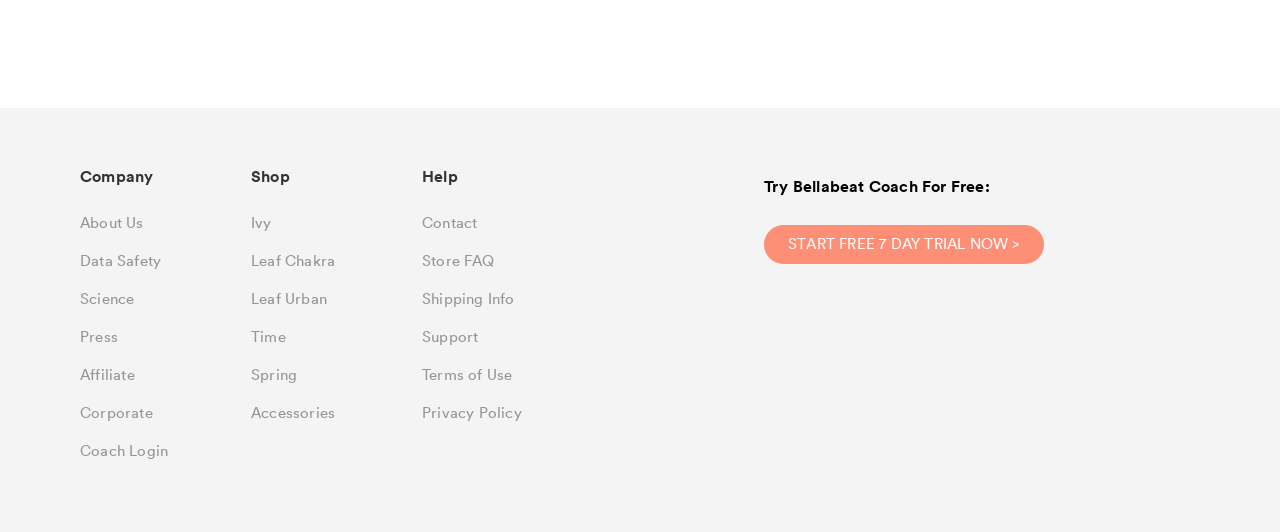Given the content of the image, can you provide a detailed answer to the question?
What is the company name?

The company name is mentioned at the top left corner of the webpage, above the links 'About Us', 'Data Safety', etc.